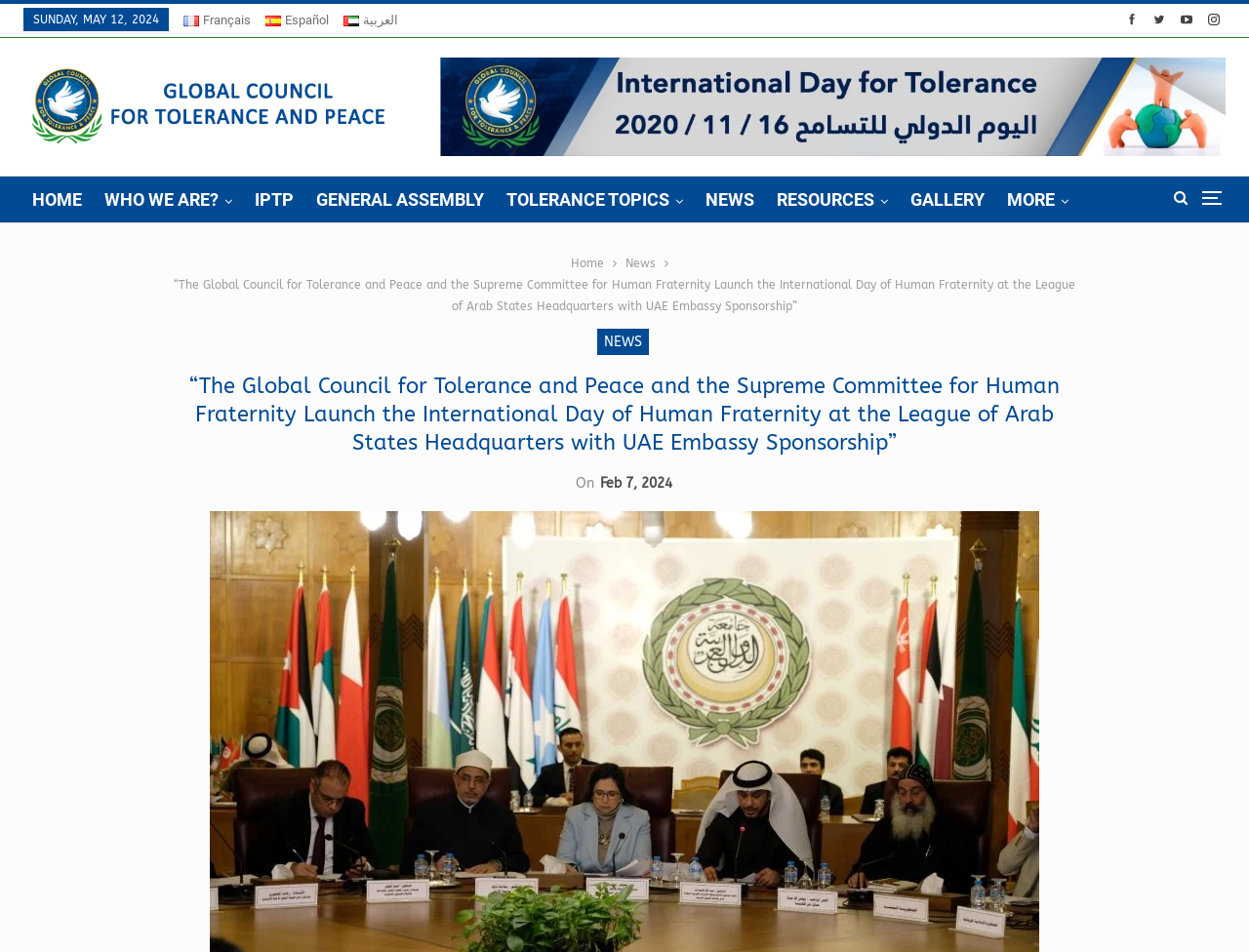Find the main header of the webpage and produce its text content.

“The Global Council for Tolerance and Peace and the Supreme Committee for Human Fraternity Launch the International Day of Human Fraternity at the League of Arab States Headquarters with UAE Embassy Sponsorship”